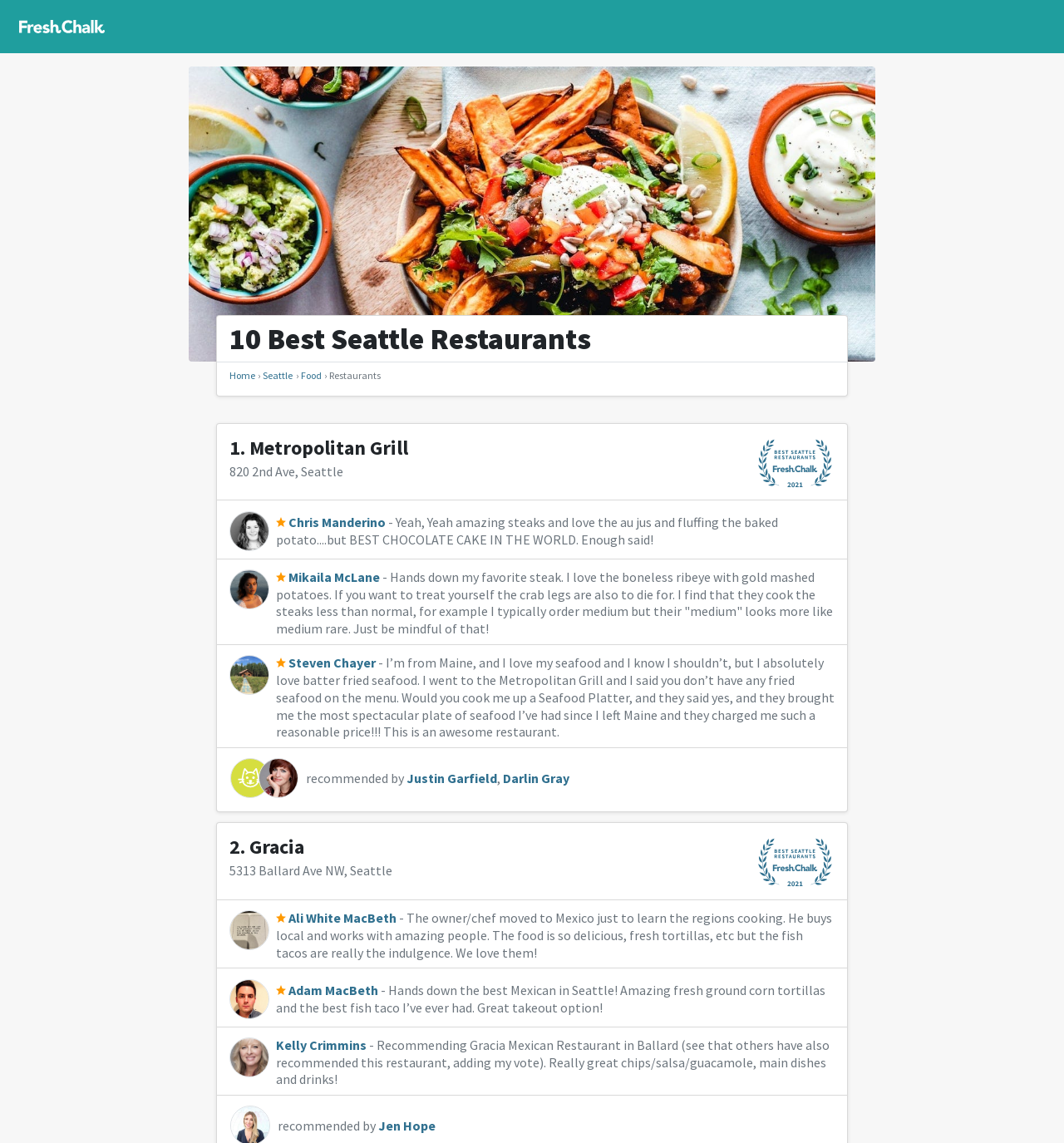Provide a short answer to the following question with just one word or phrase: What is the address of the second restaurant?

5313 Ballard Ave NW, Seattle